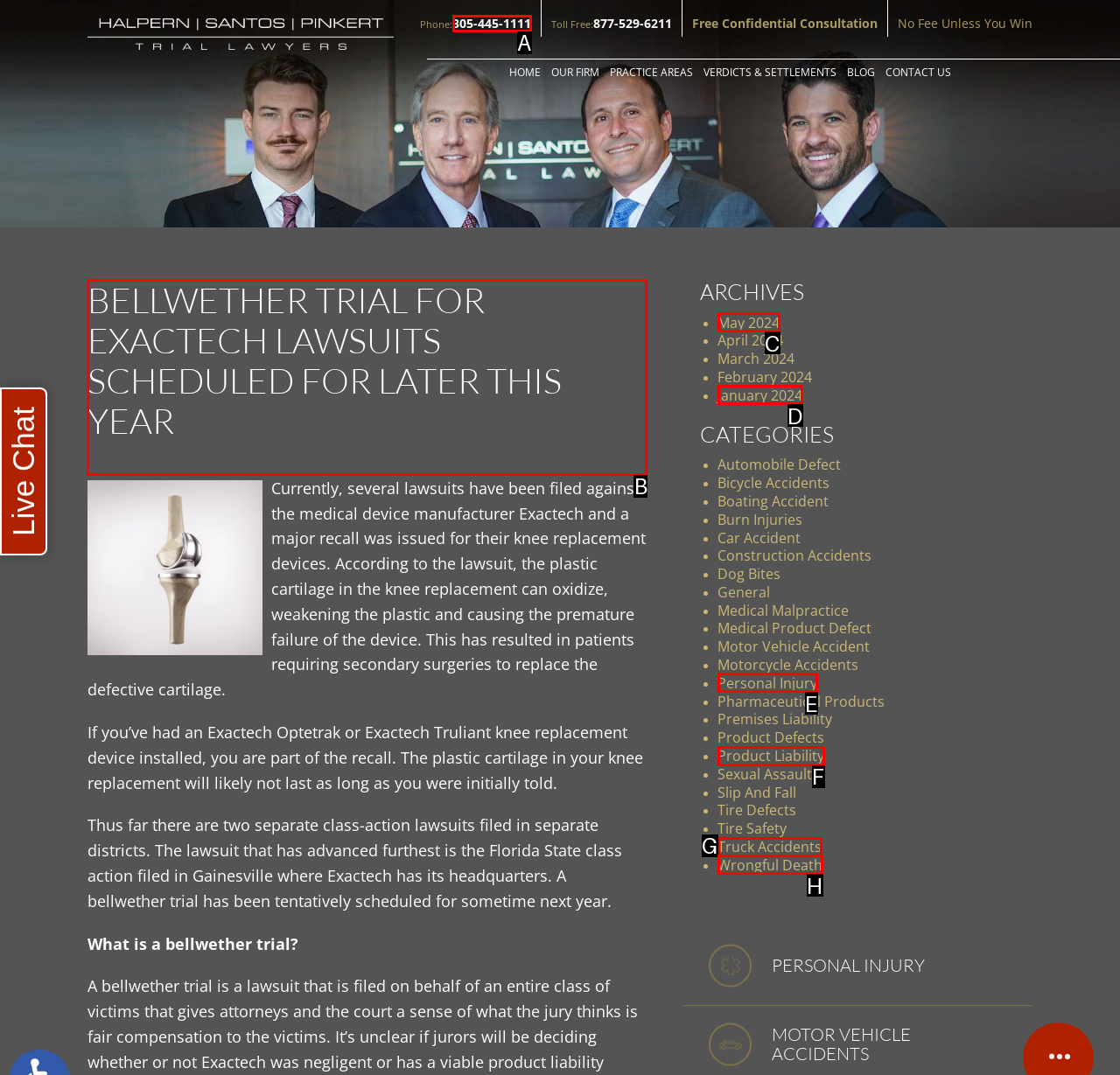Identify the letter of the correct UI element to fulfill the task: Read the 'BELLWETHER TRIAL FOR EXACTECH LAWSUITS SCHEDULED FOR LATER THIS YEAR' heading from the given options in the screenshot.

B